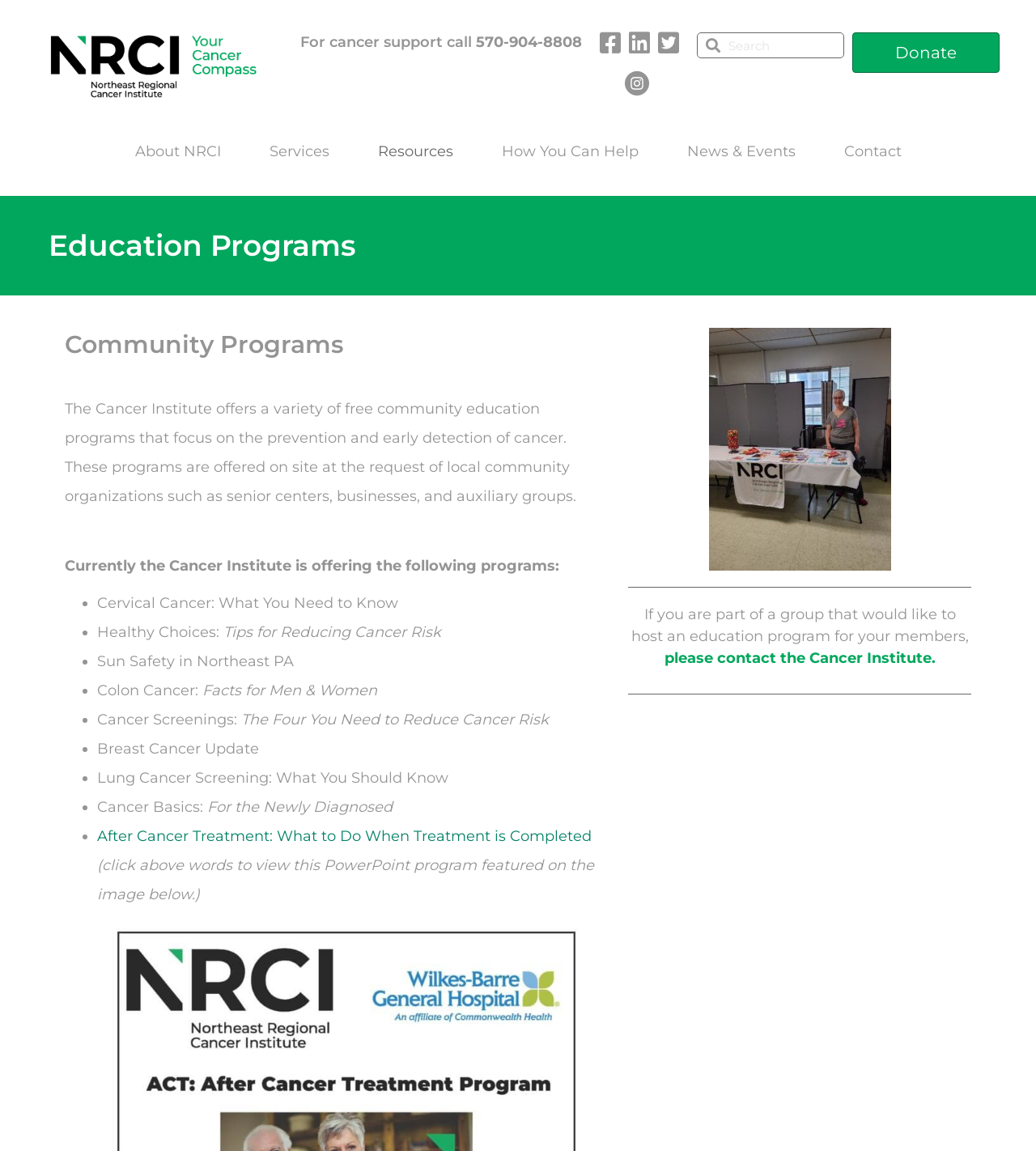Please find the bounding box for the UI component described as follows: "About NRCI".

[0.107, 0.122, 0.236, 0.141]